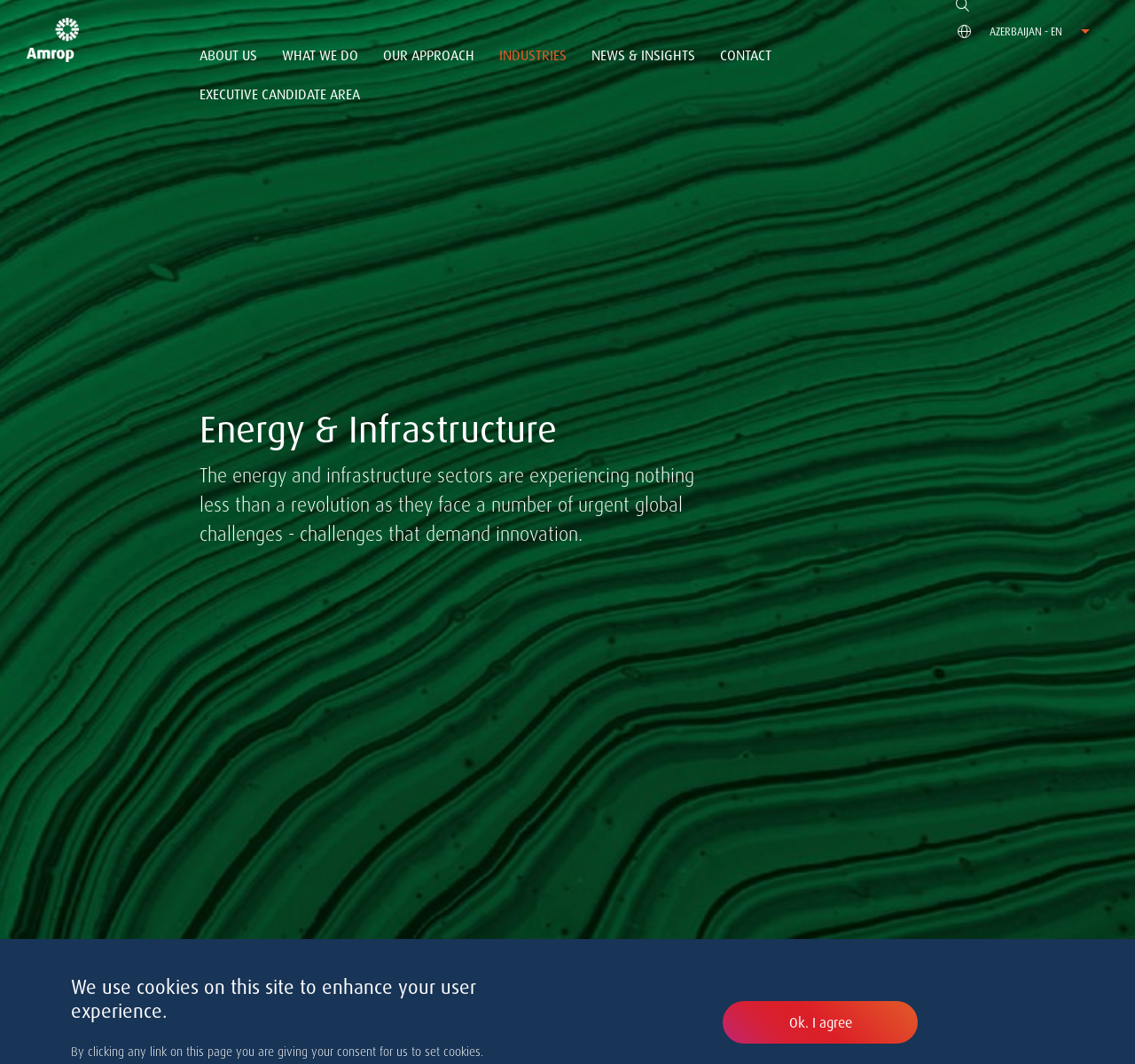Please identify the bounding box coordinates of the clickable region that I should interact with to perform the following instruction: "Go to ABOUT US page". The coordinates should be expressed as four float numbers between 0 and 1, i.e., [left, top, right, bottom].

[0.167, 0.033, 0.236, 0.07]